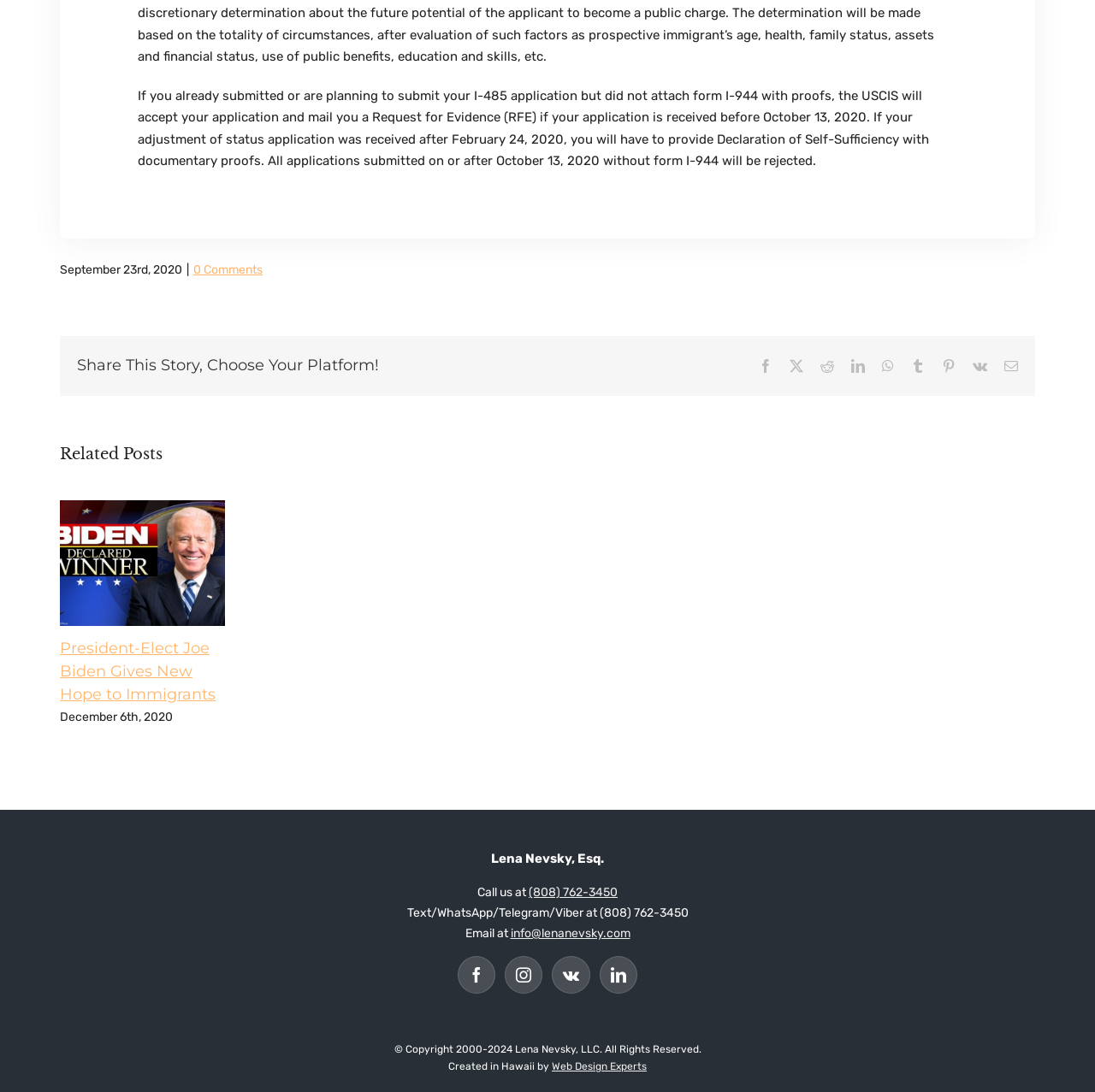What is the topic of the main article?
Refer to the image and offer an in-depth and detailed answer to the question.

Based on the content of the main article, it appears to be discussing immigration-related topics, specifically the submission of form I-944 with proofs for adjustment of status applications.